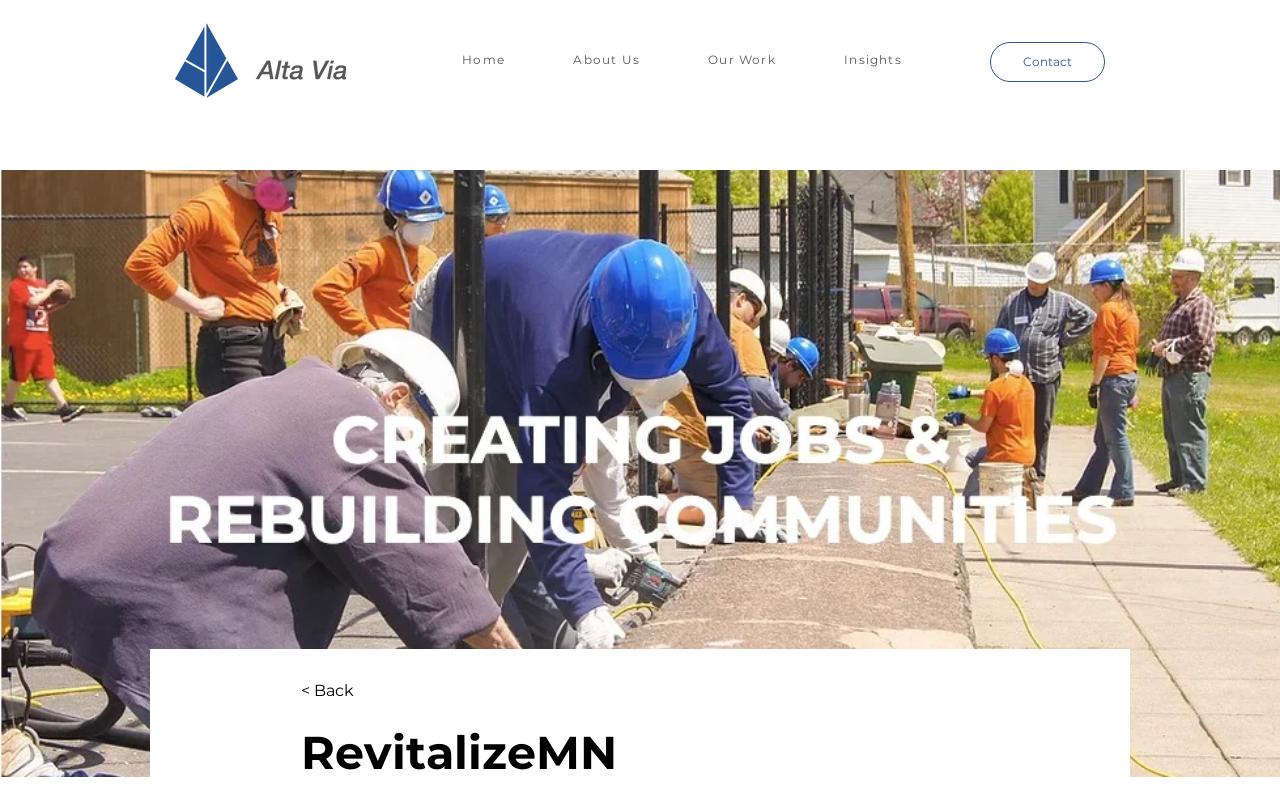Look at the image and write a detailed answer to the question: 
What is the logo of the organization?

The logo of the organization is an image element located at the top left of the page, which is described as 'Alta Via_Logo.png'.